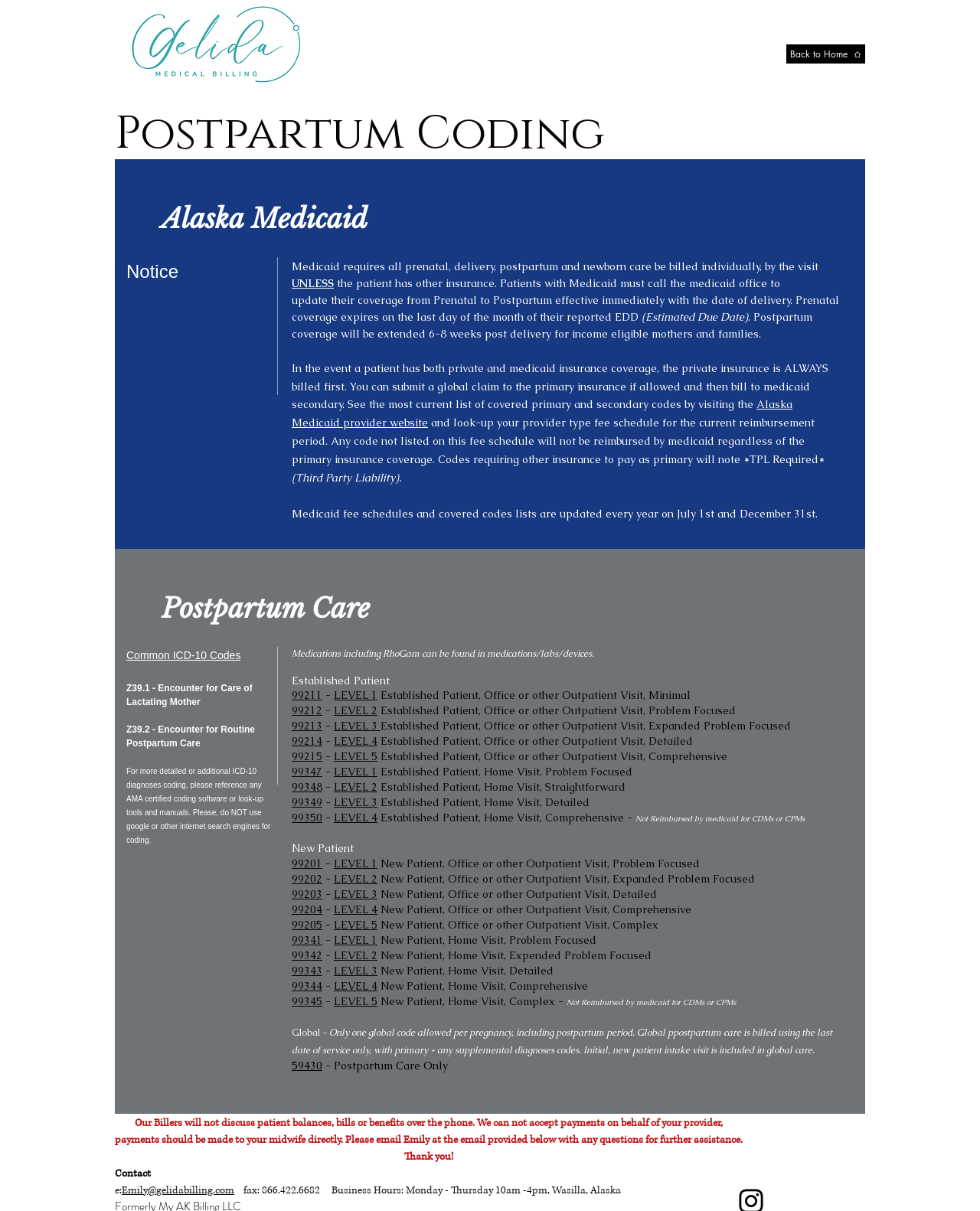Give a detailed account of the webpage, highlighting key information.

The webpage is about postpartum care and billing, specifically for Alaska Medicaid. At the top, there is a logo image and a link to go back to the home page. Below that, there are three headings: "Postpartum Coding", "Alaska Medicaid", and "Postpartum Care". 

Under "Postpartum Coding", there is a notice about Medicaid requiring individual billing for prenatal, delivery, postpartum, and newborn care, unless the patient has other insurance. There are also instructions on how to update Medicaid coverage from prenatal to postpartum and information about postpartum coverage extension.

Under "Alaska Medicaid", there is information about billing procedures, including the importance of submitting global claims to primary insurance and then billing Medicaid secondary. There is also a link to the Alaska Medicaid provider website and information about Medicaid fee schedules and covered codes.

Under "Postpartum Care", there is a list of common ICD-10 codes for postpartum care, including codes for encounter for care of lactating mother, routine postpartum care, and established patient office or other outpatient visits. There are also links to specific codes with descriptions, such as LEVEL 1, LEVEL 2, and LEVEL 3. Additionally, there is information about medications, including RhoGam, and a note about not using Google or other internet search engines for coding.

At the bottom of the page, there is a section about new patient codes, including links to specific codes with descriptions, such as LEVEL 1, LEVEL 2, and LEVEL 3. There is also a note about codes not reimbursed by Medicaid for certified nurse midwives (CDMs) or certified professional midwives (CPMs).